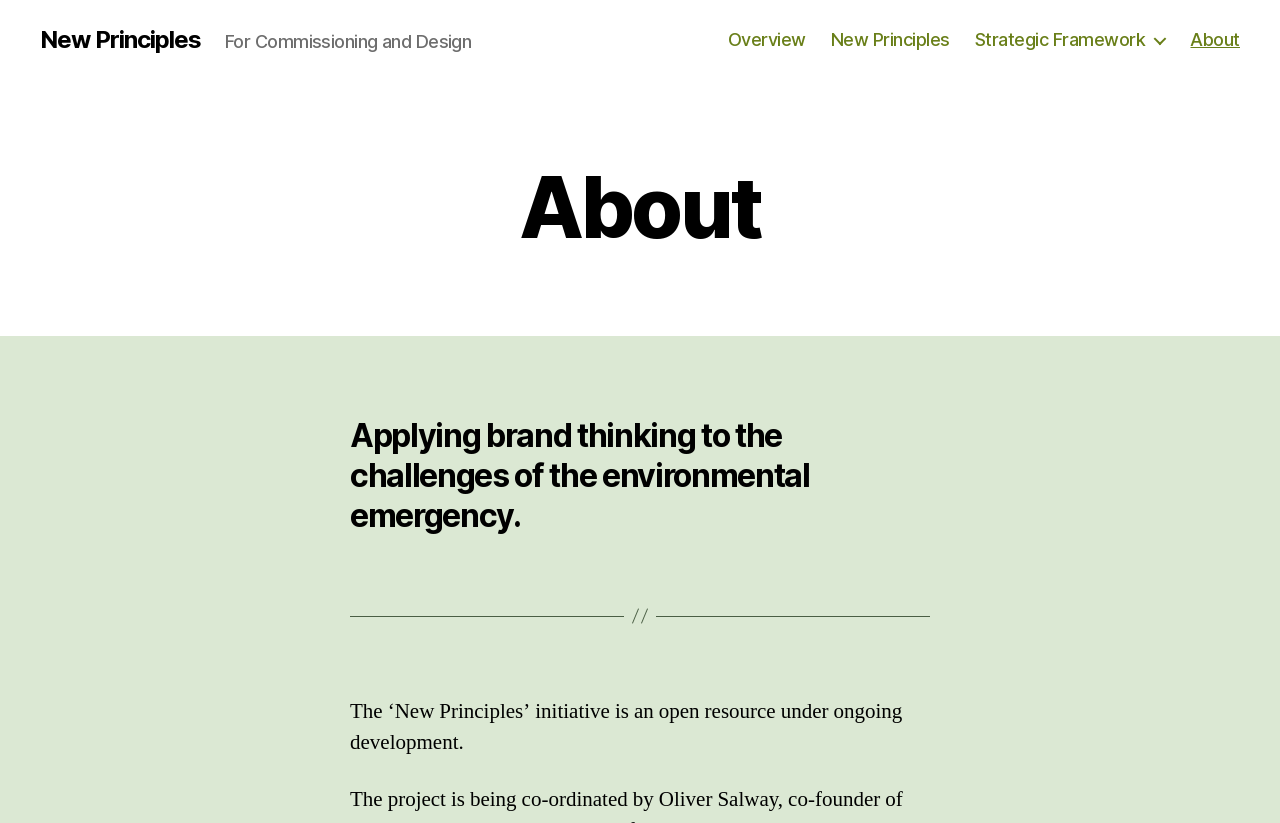What is the name of the initiative?
Look at the webpage screenshot and answer the question with a detailed explanation.

The name of the initiative is mentioned in the link 'New Principles' and also in the StaticText 'The ‘New Principles’ initiative is an open resource under ongoing development.'